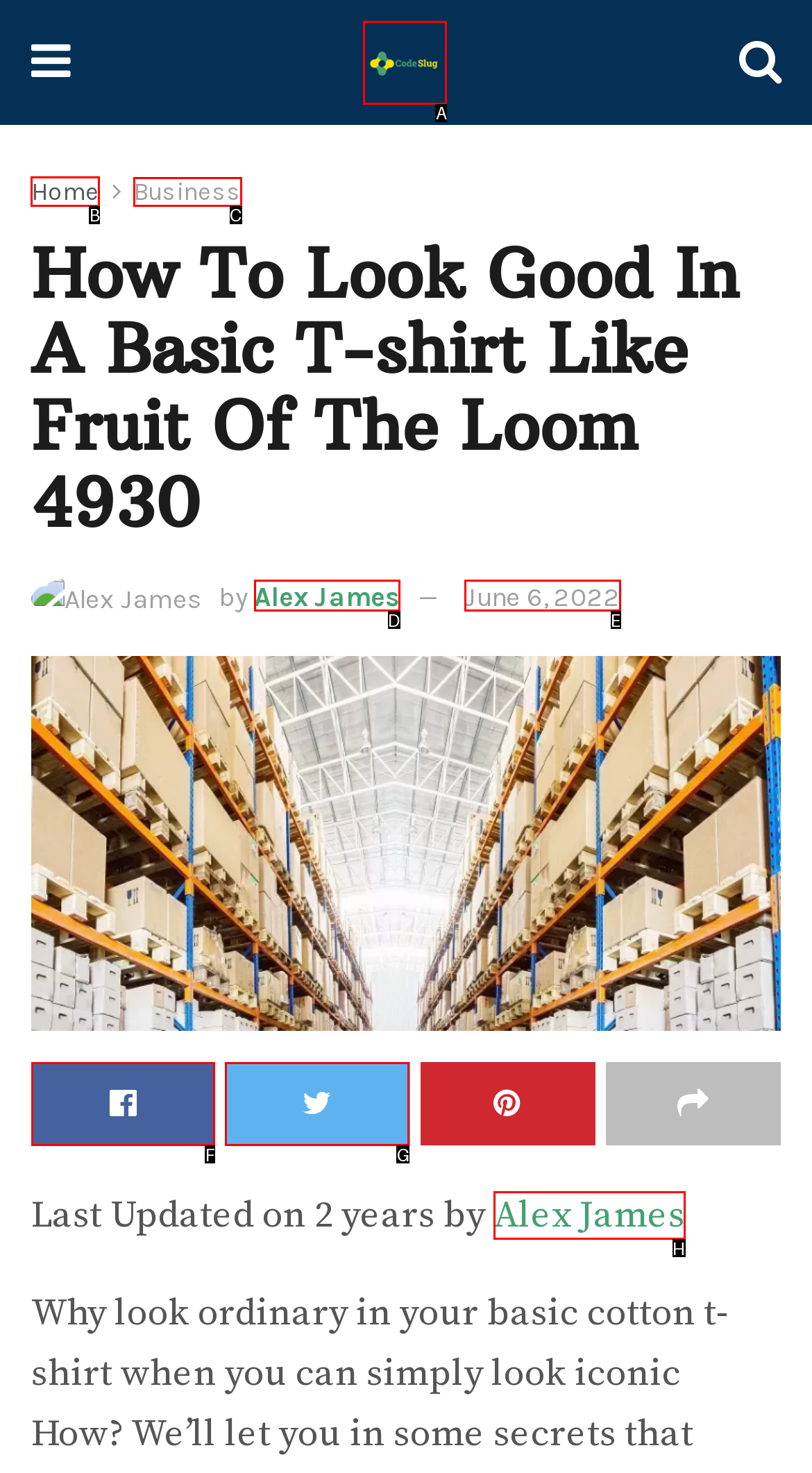Tell me which element should be clicked to achieve the following objective: Click the Home link
Reply with the letter of the correct option from the displayed choices.

B